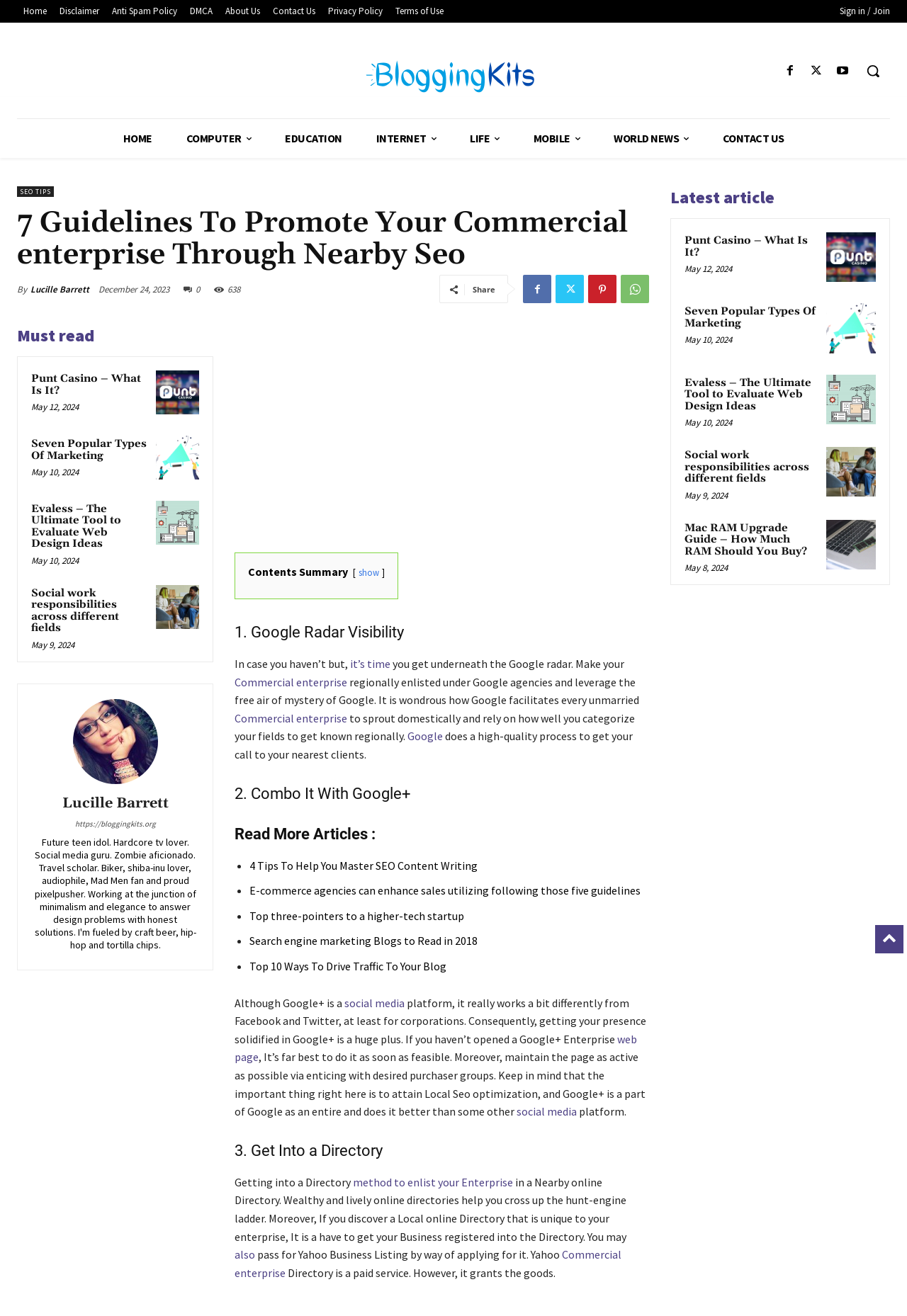Please find the top heading of the webpage and generate its text.

7 Guidelines To Promote Your Commercial enterprise Through Nearby Seo